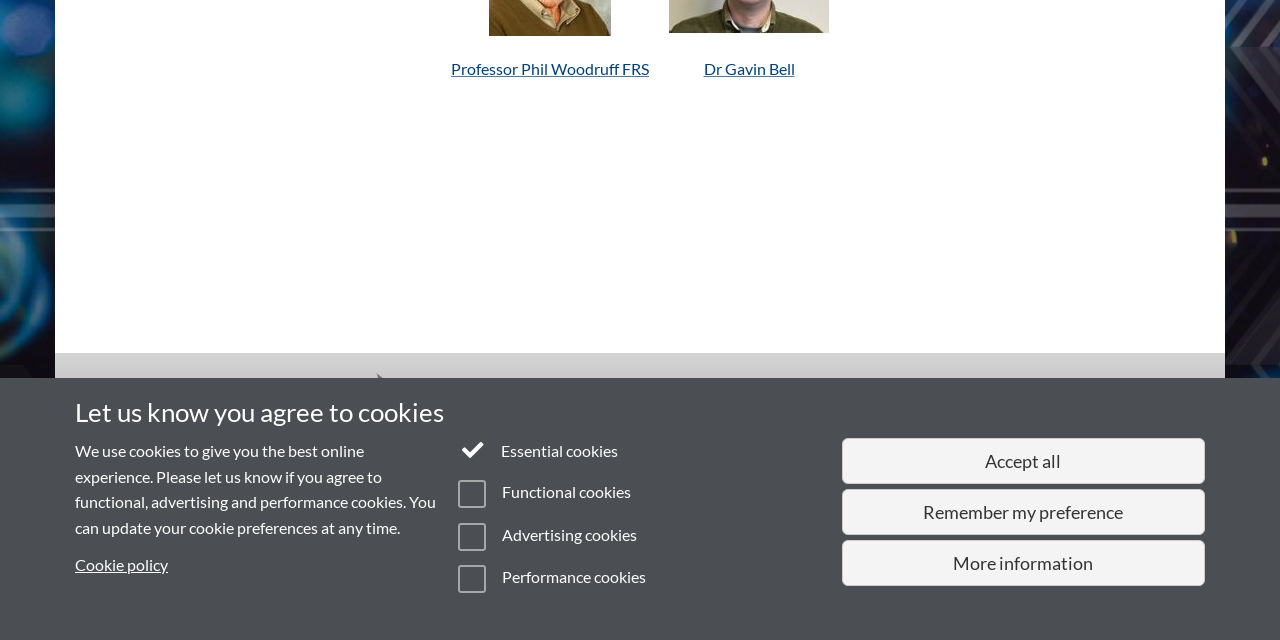Predict the bounding box of the UI element based on the description: "Professor Phil Woodruff FRS". The coordinates should be four float numbers between 0 and 1, formatted as [left, top, right, bottom].

[0.352, 0.092, 0.507, 0.122]